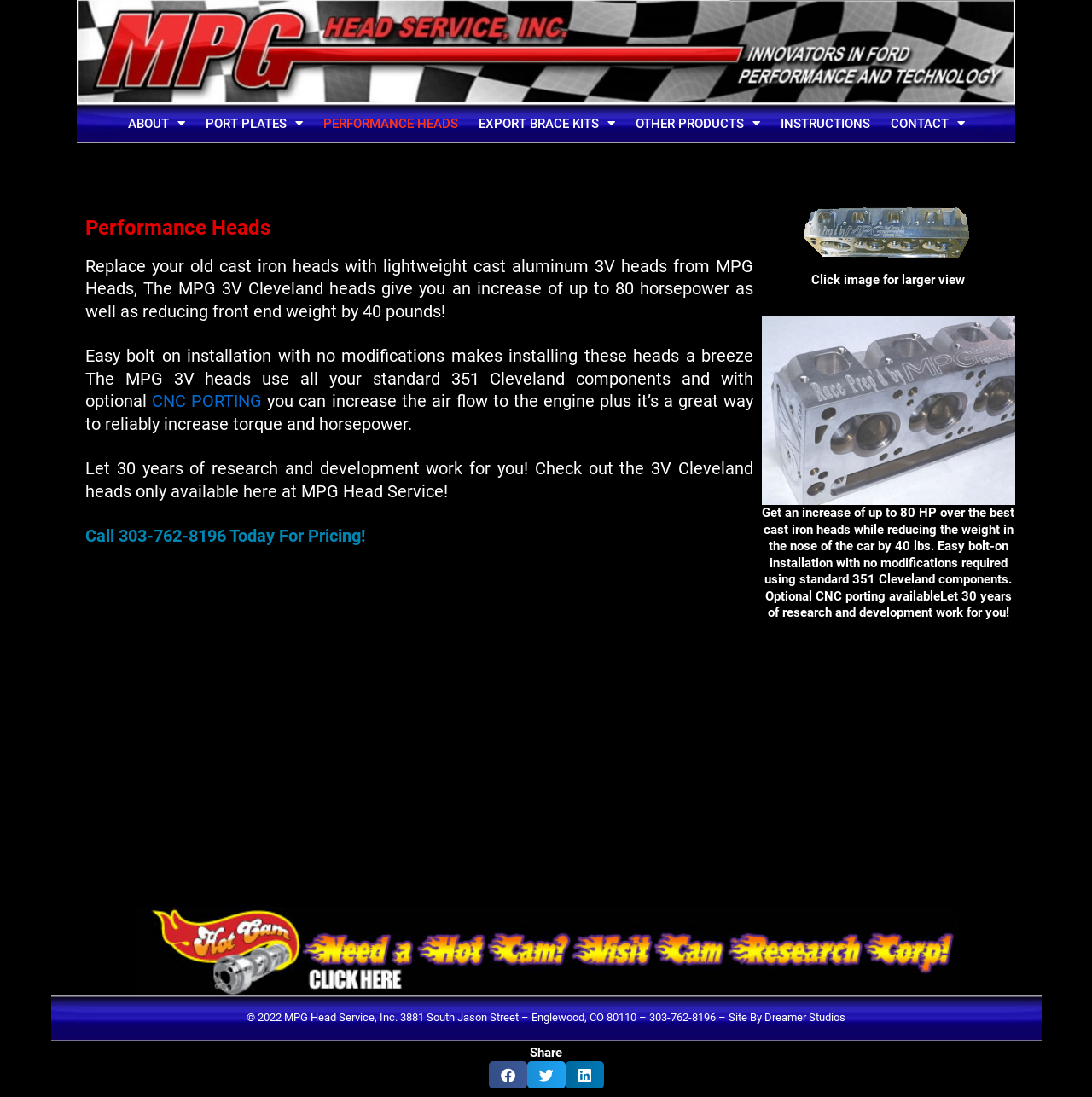Specify the bounding box coordinates of the area that needs to be clicked to achieve the following instruction: "Click Share on facebook".

[0.447, 0.967, 0.482, 0.992]